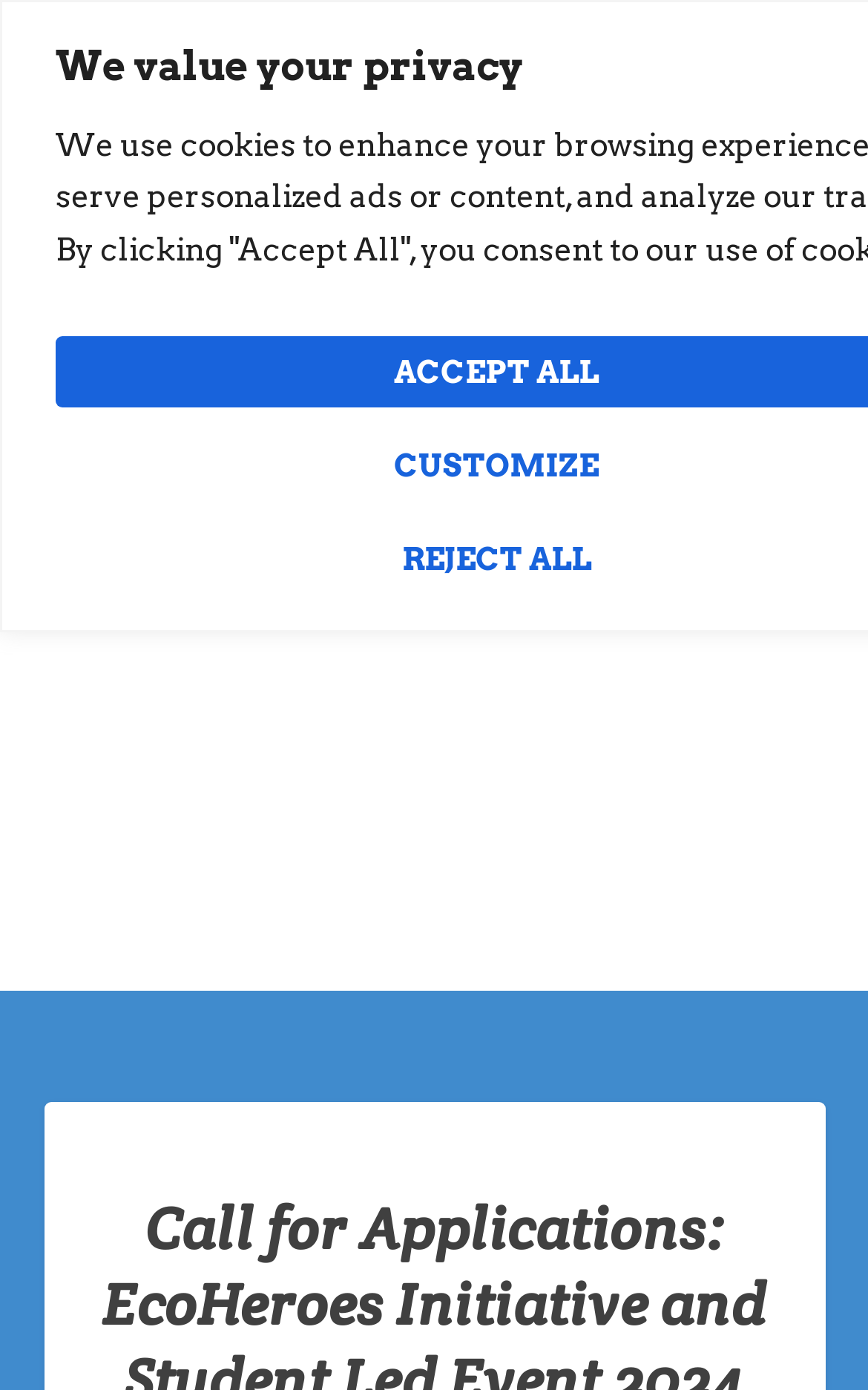Identify the bounding box for the given UI element using the description provided. Coordinates should be in the format (top-left x, top-left y, bottom-right x, bottom-right y) and must be between 0 and 1. Here is the description: Grants

[0.773, 0.596, 0.896, 0.621]